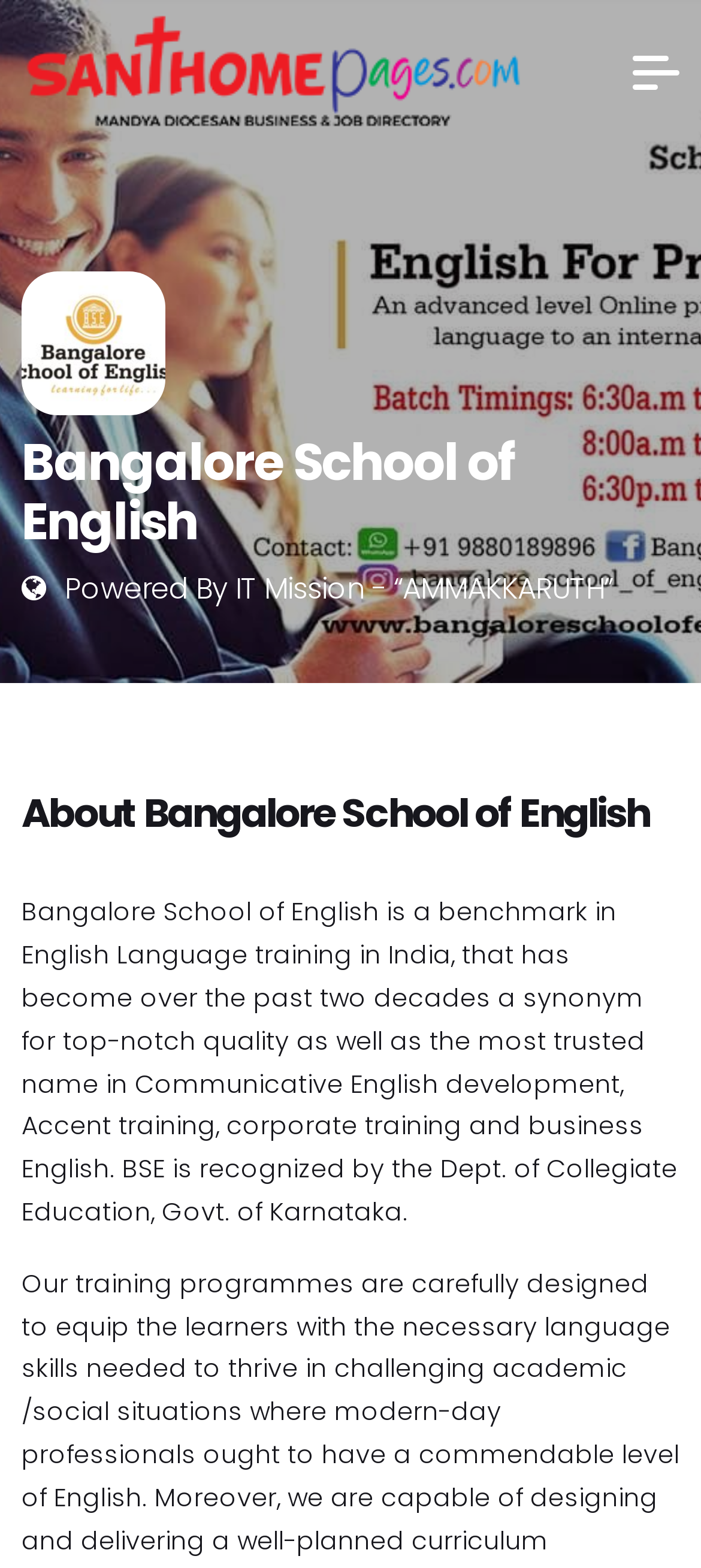Identify and extract the main heading of the webpage.

Bangalore School of English